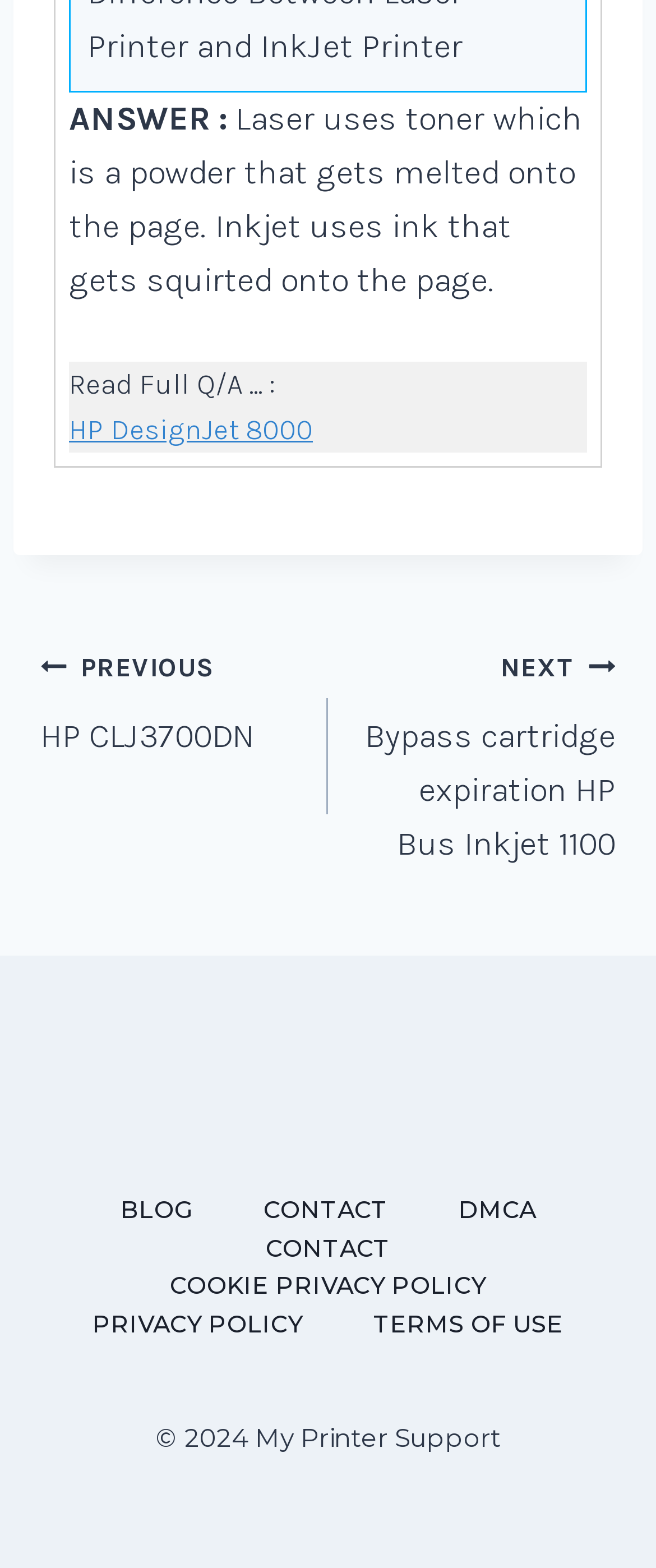Provide a short answer to the following question with just one word or phrase: What is the difference between laser and inkjet?

Laser uses toner, inkjet uses ink